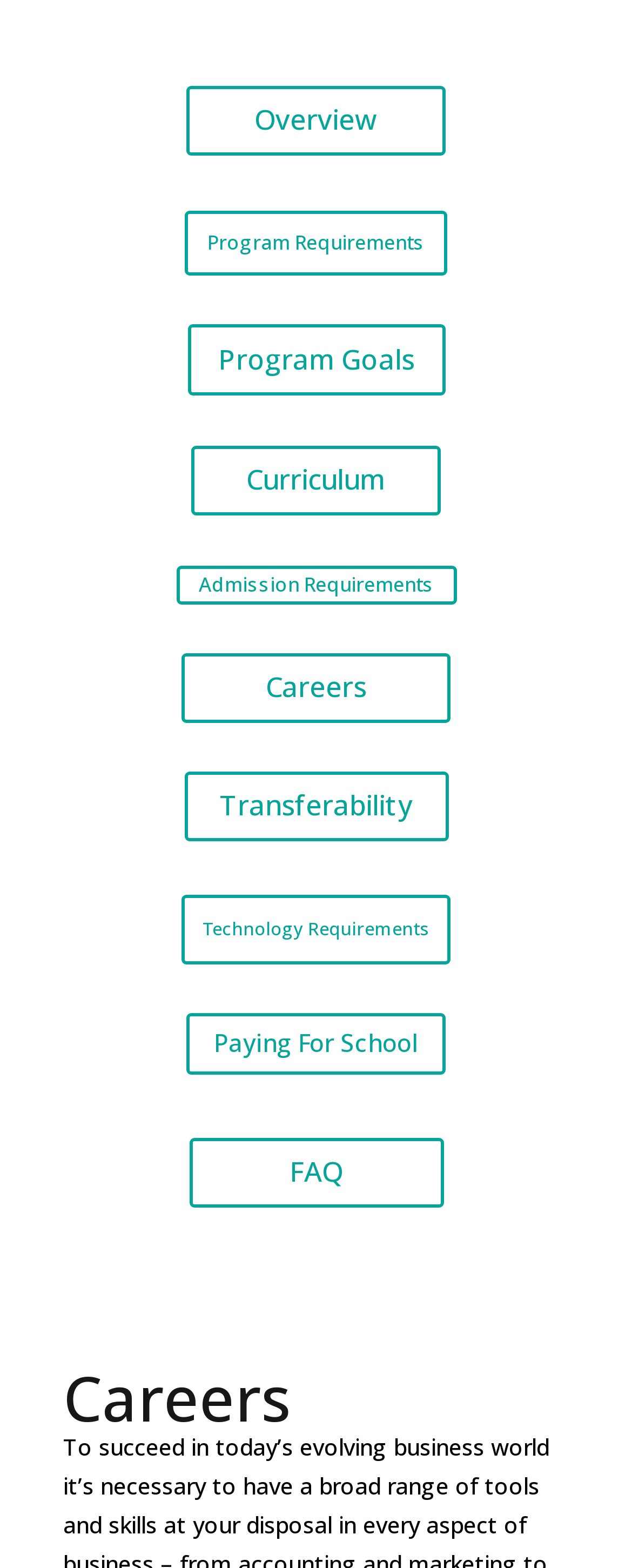Please locate the bounding box coordinates of the element's region that needs to be clicked to follow the instruction: "learn about admission requirements". The bounding box coordinates should be provided as four float numbers between 0 and 1, i.e., [left, top, right, bottom].

[0.278, 0.36, 0.722, 0.386]